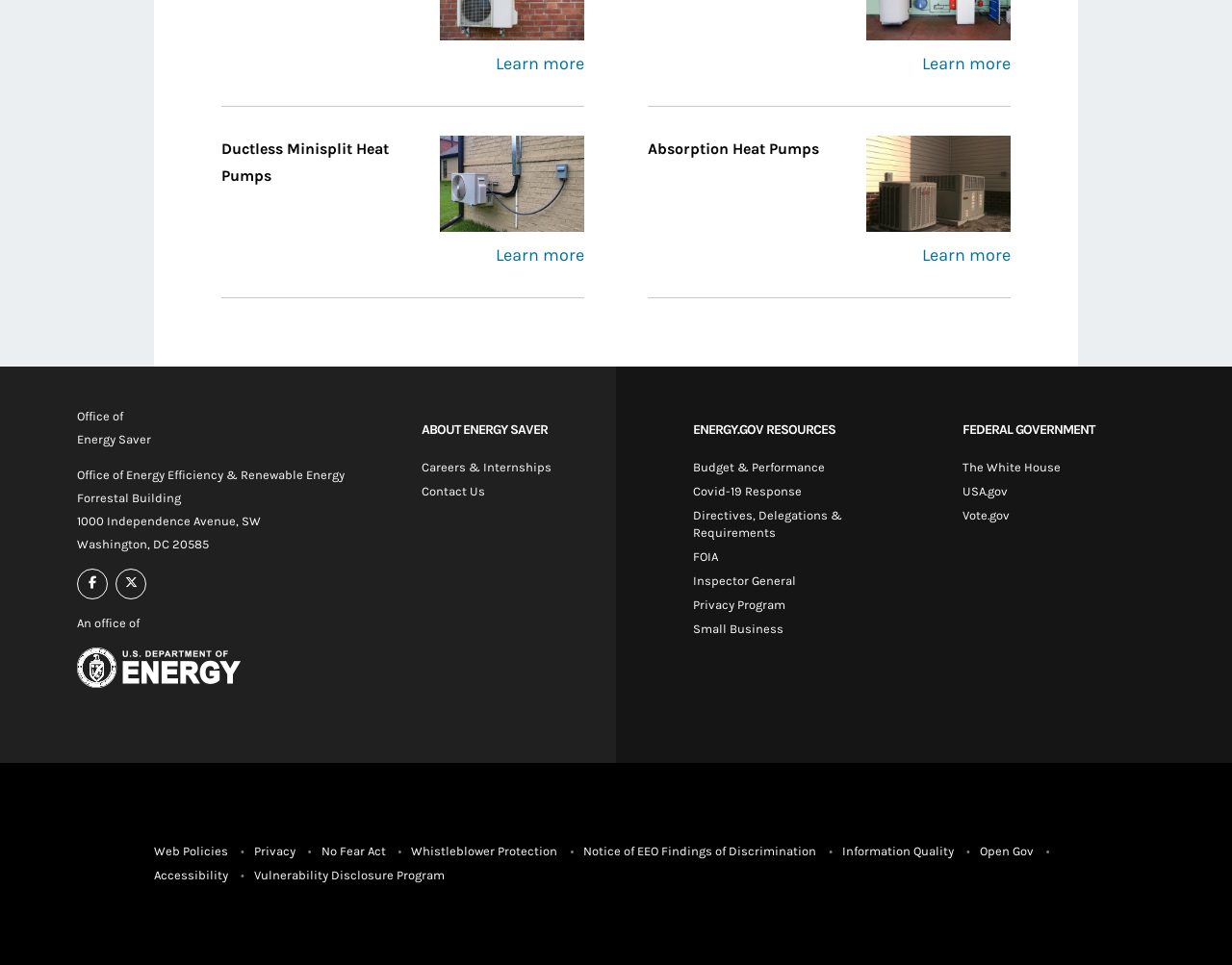Identify the bounding box coordinates for the region of the element that should be clicked to carry out the instruction: "Learn more about Heat Pump Systems". The bounding box coordinates should be four float numbers between 0 and 1, i.e., [left, top, right, bottom].

[0.18, 0.052, 0.474, 0.08]